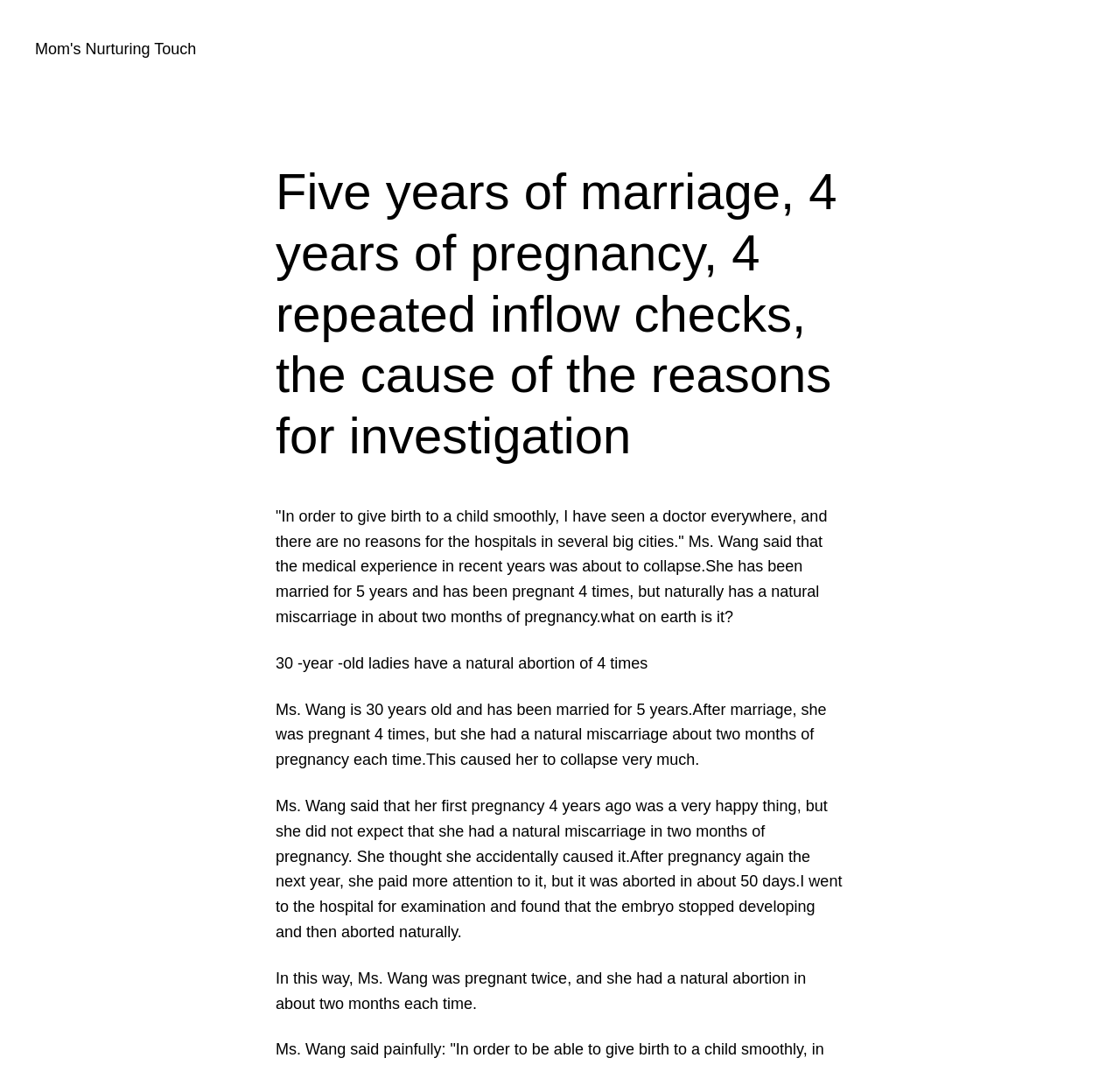What happened to Ms. Wang's first pregnancy?
Based on the content of the image, thoroughly explain and answer the question.

According to the text, 'Ms. Wang said that her first pregnancy 4 years ago was a very happy thing, but she did not expect that she had a natural miscarriage in two months of pregnancy.' This indicates that Ms. Wang's first pregnancy ended in a natural miscarriage.